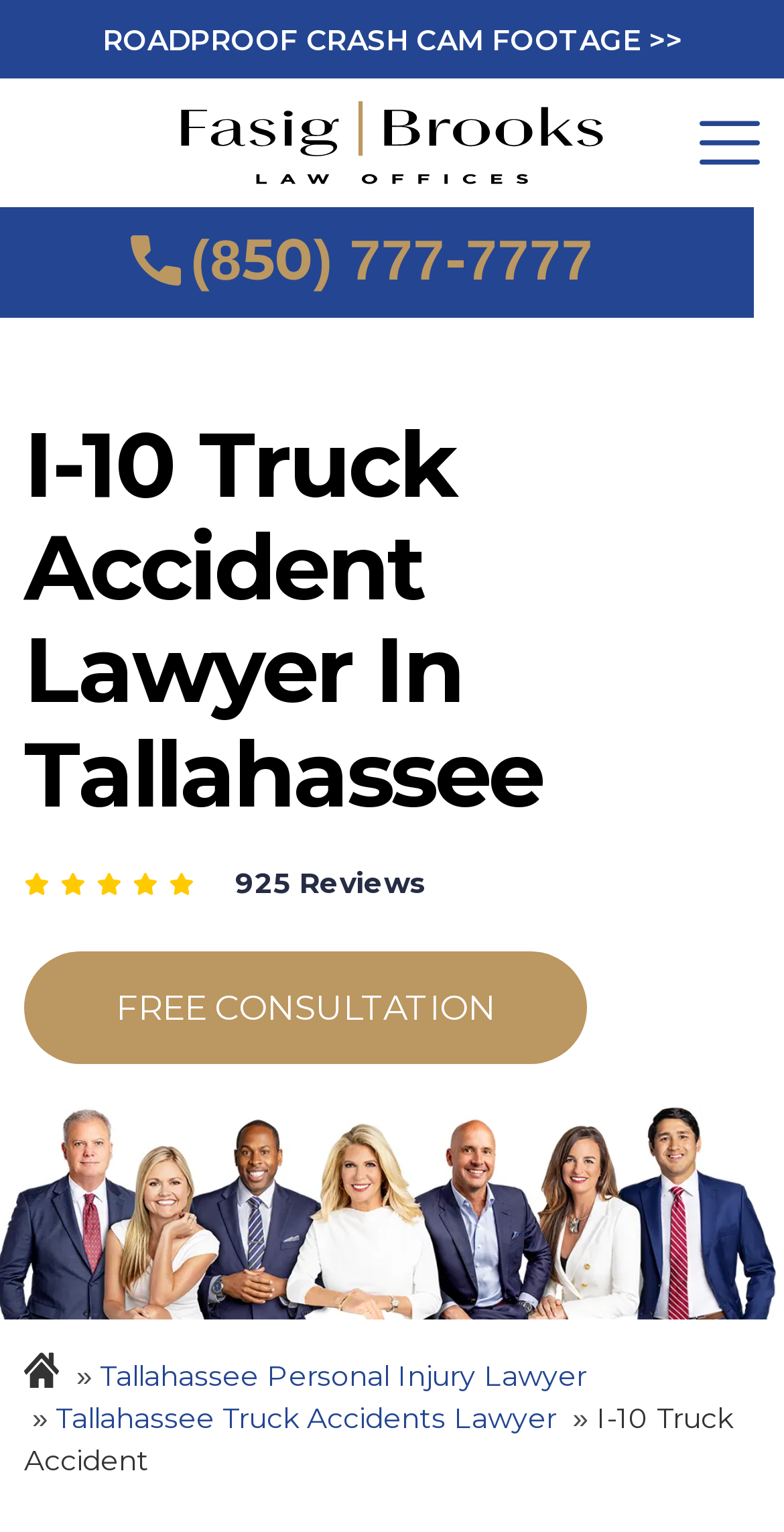Please specify the bounding box coordinates of the element that should be clicked to execute the given instruction: 'Browse the 'Tallahassee Truck Accidents Lawyer' page'. Ensure the coordinates are four float numbers between 0 and 1, expressed as [left, top, right, bottom].

[0.071, 0.914, 0.71, 0.937]